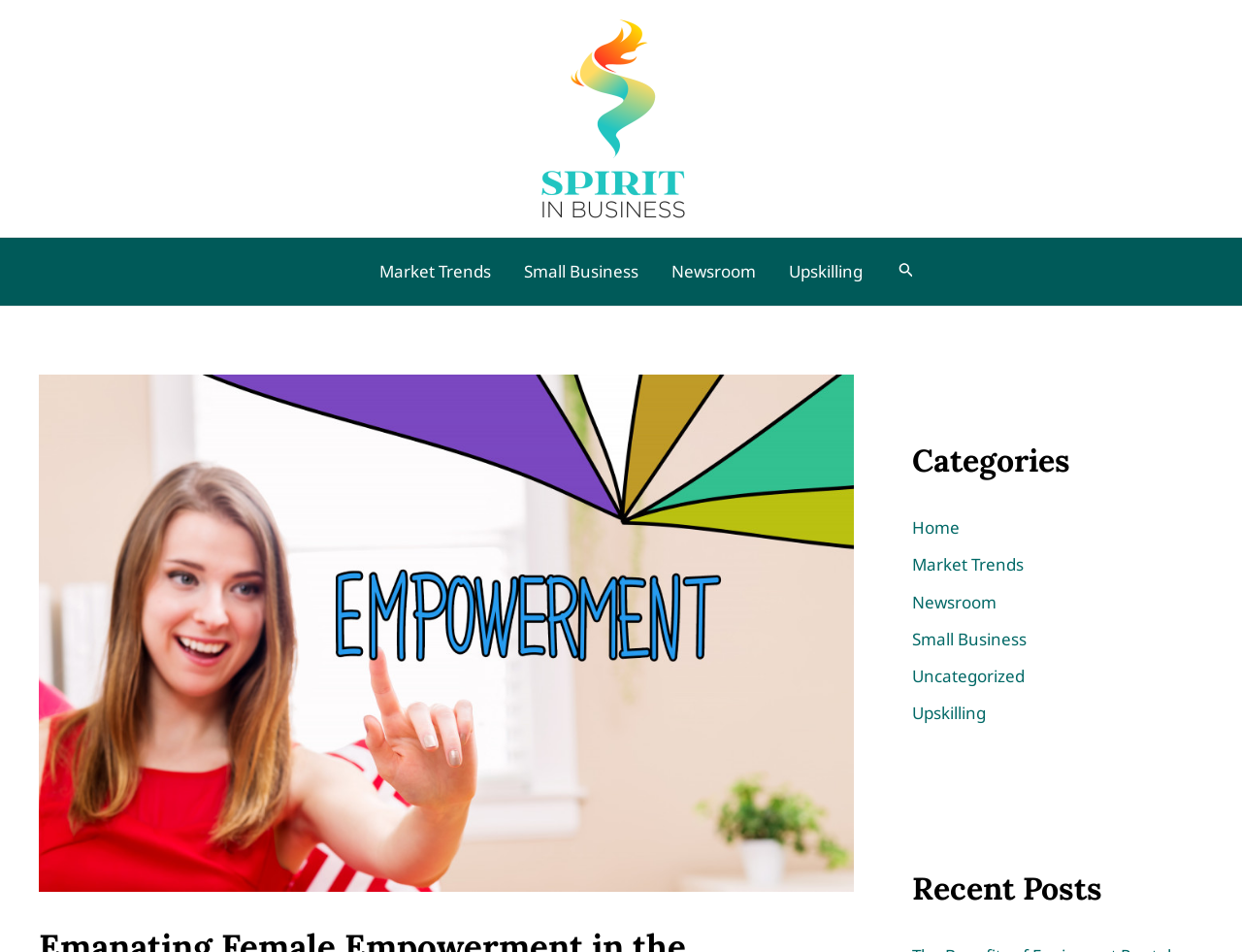Identify the bounding box coordinates of the area you need to click to perform the following instruction: "Go to the Beauty page".

None